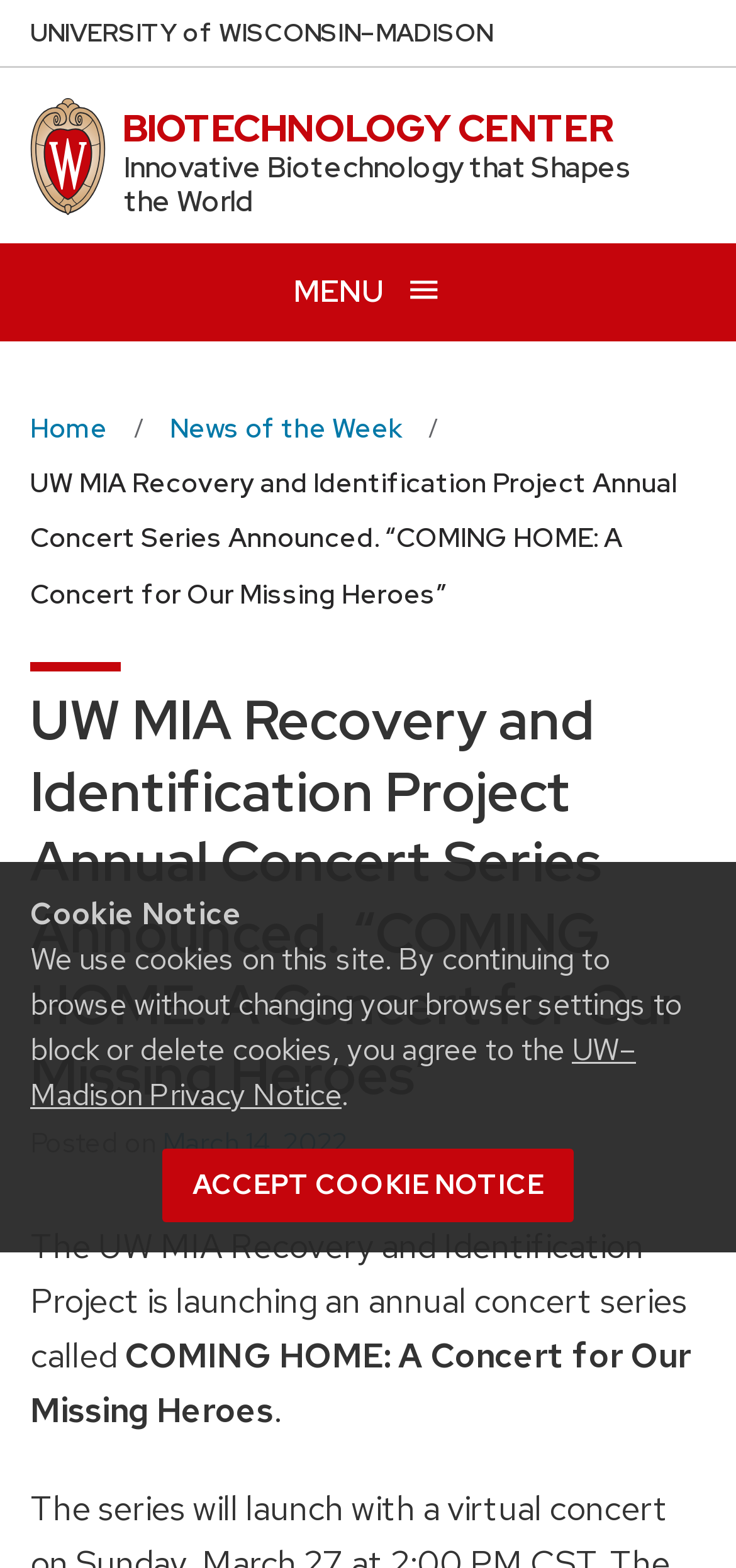Identify the bounding box coordinates of the clickable region required to complete the instruction: "Open the menu". The coordinates should be given as four float numbers within the range of 0 and 1, i.e., [left, top, right, bottom].

[0.0, 0.155, 1.0, 0.217]